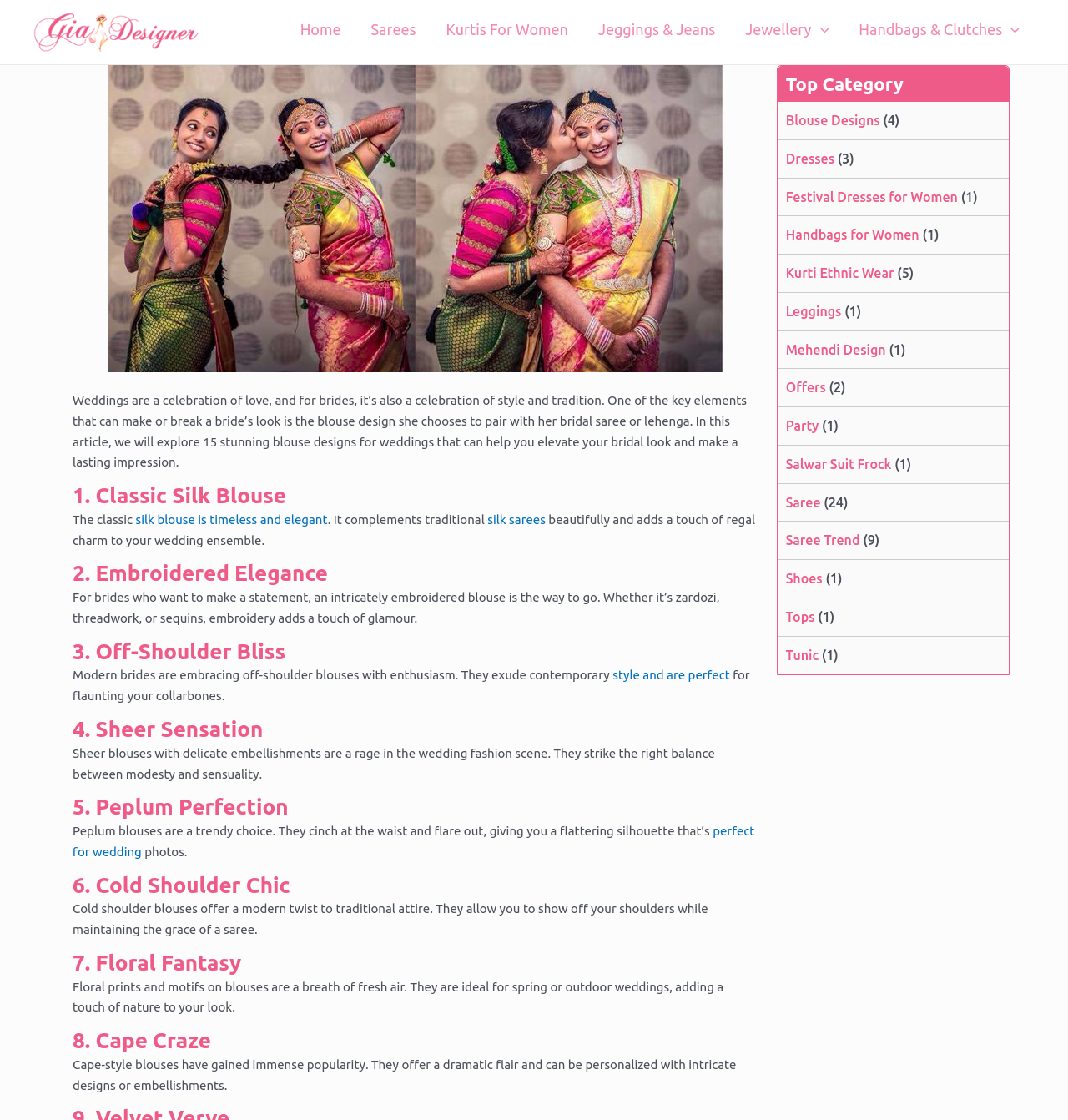What is the first blouse design discussed?
Based on the screenshot, provide a one-word or short-phrase response.

Classic Silk Blouse